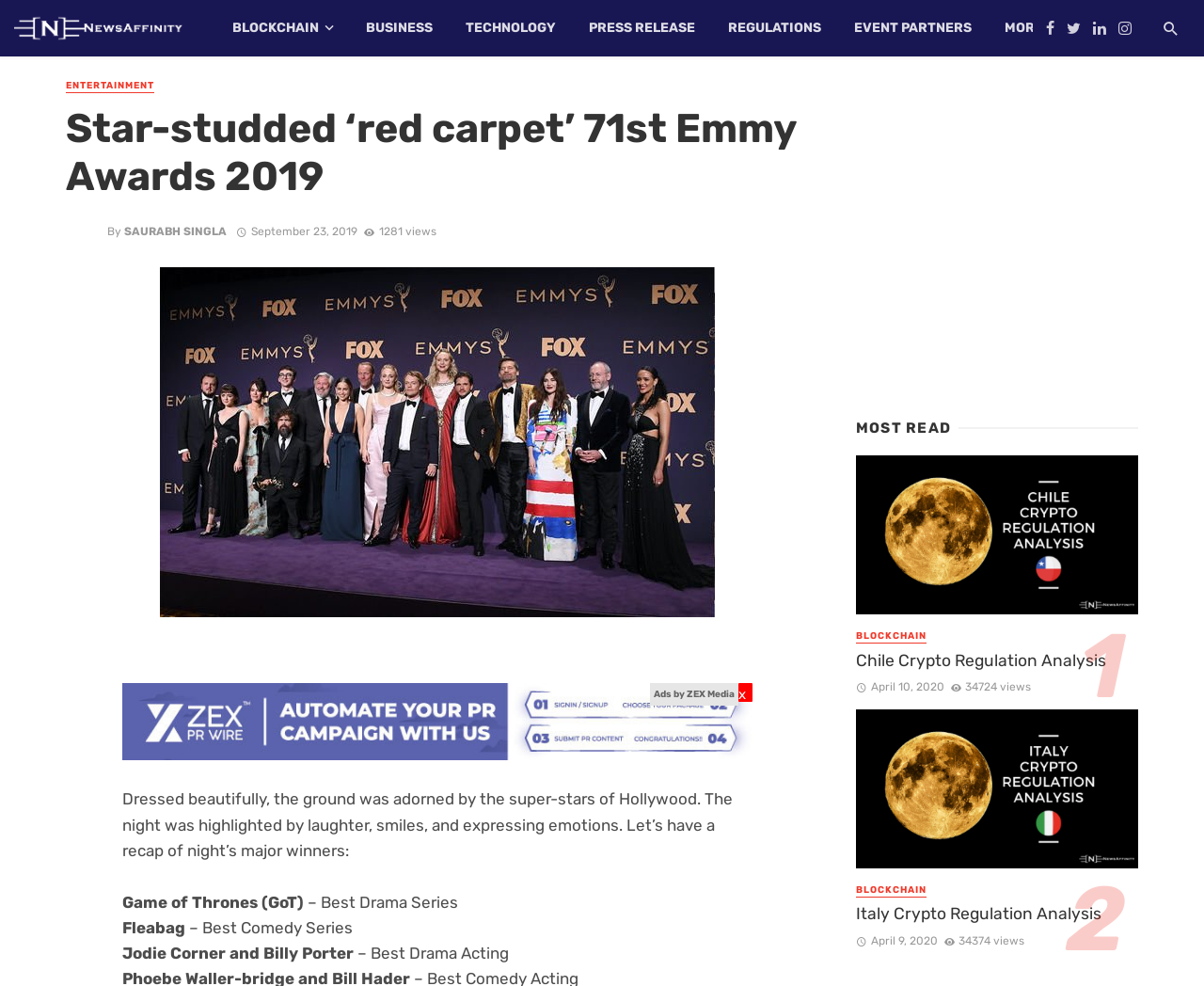Please provide a one-word or short phrase answer to the question:
What is the category won by Game of Thrones?

Best Drama Series